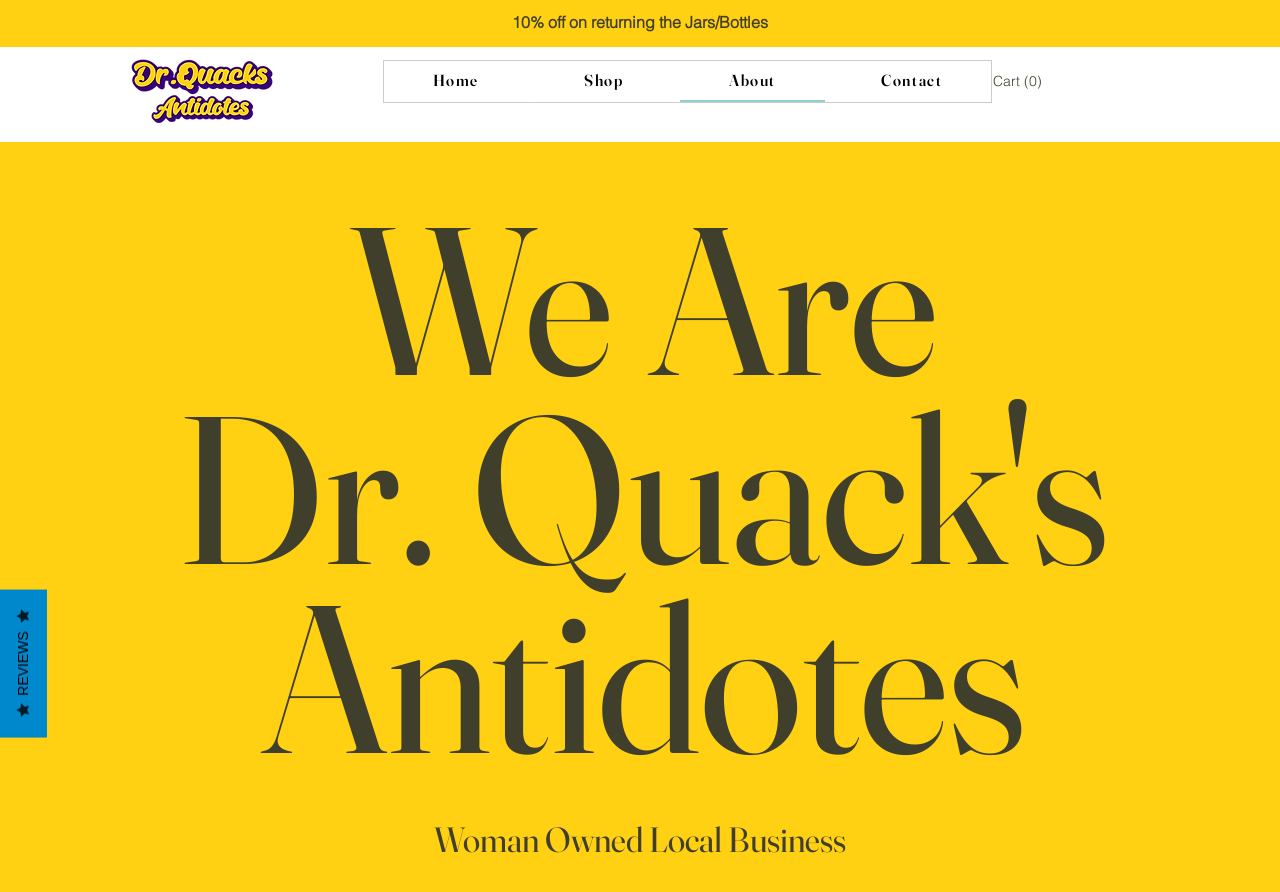Provide your answer in one word or a succinct phrase for the question: 
What is the current number of items in the cart?

0